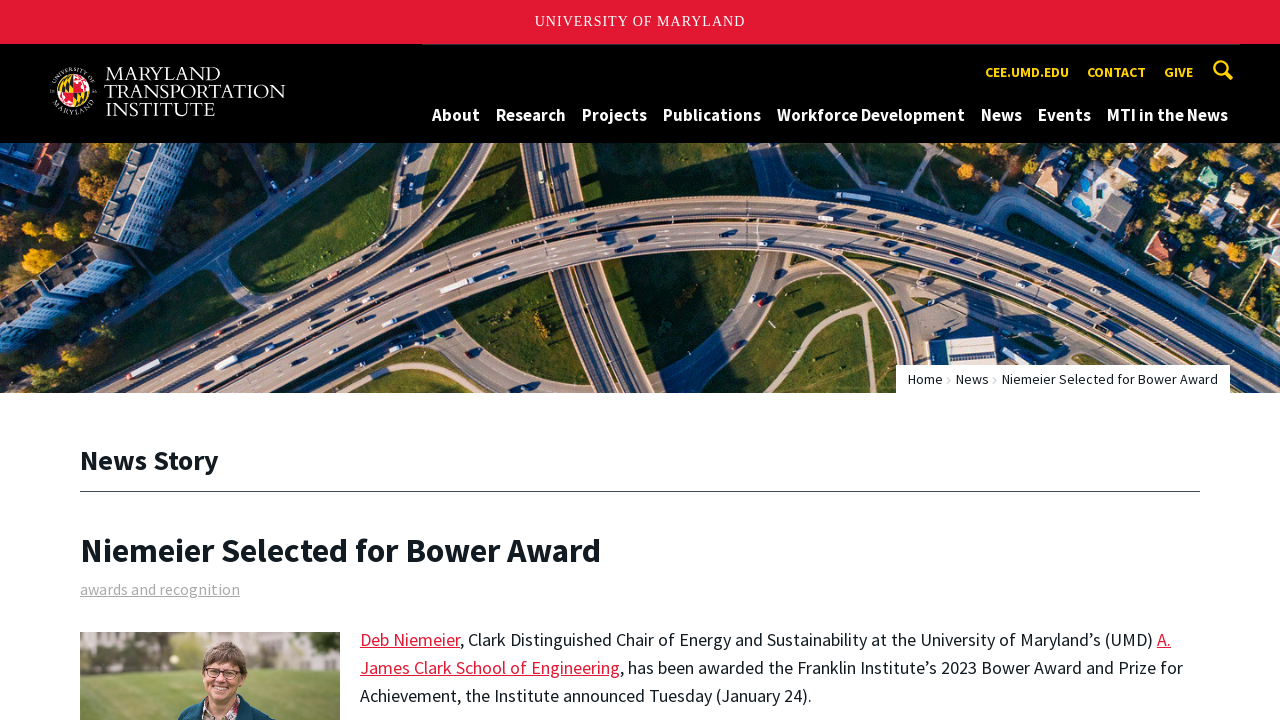Please identify the coordinates of the bounding box that should be clicked to fulfill this instruction: "Go to the News page".

[0.766, 0.141, 0.798, 0.178]